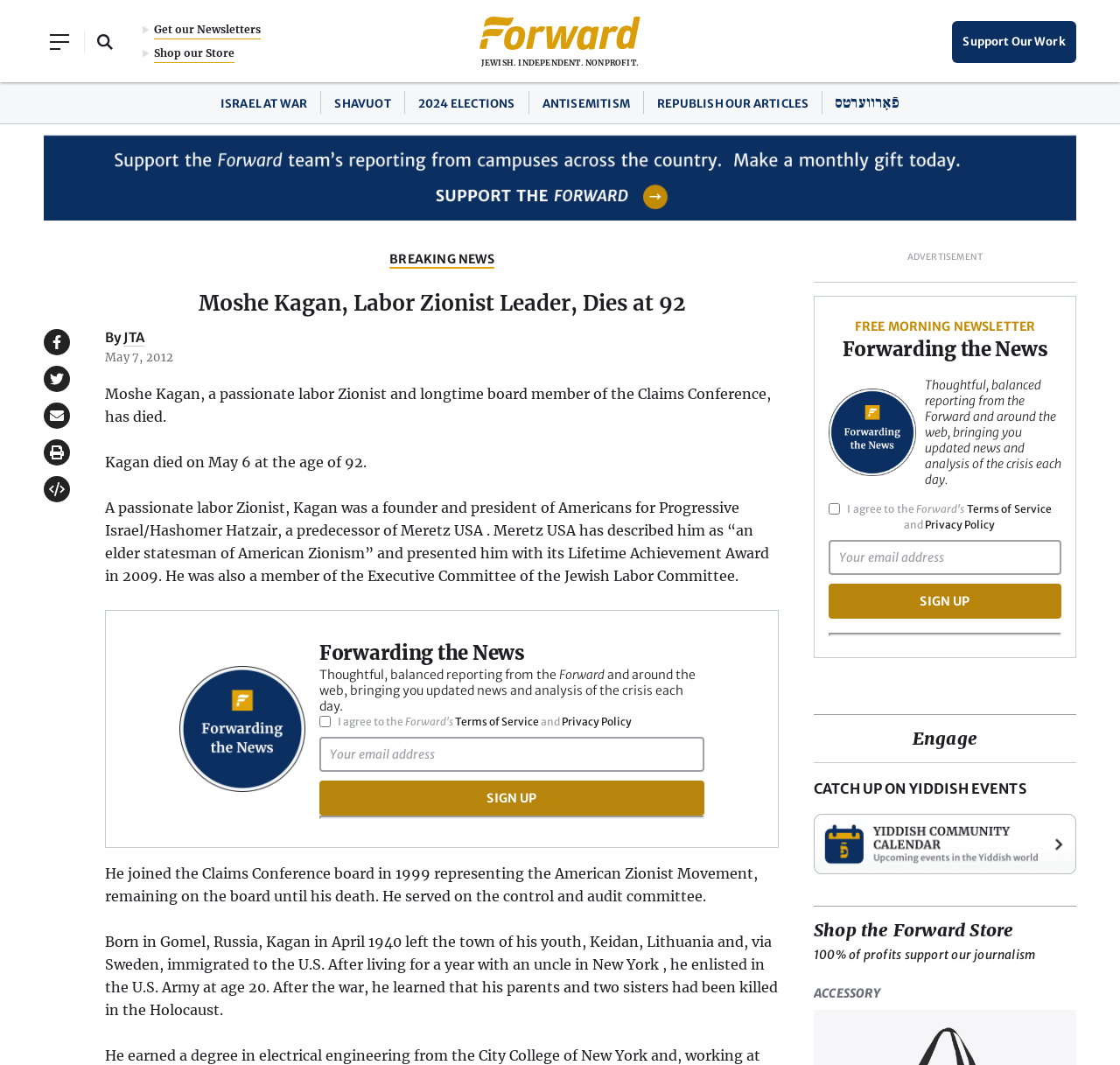Pinpoint the bounding box coordinates of the area that must be clicked to complete this instruction: "Get our Newsletters".

[0.138, 0.02, 0.233, 0.037]